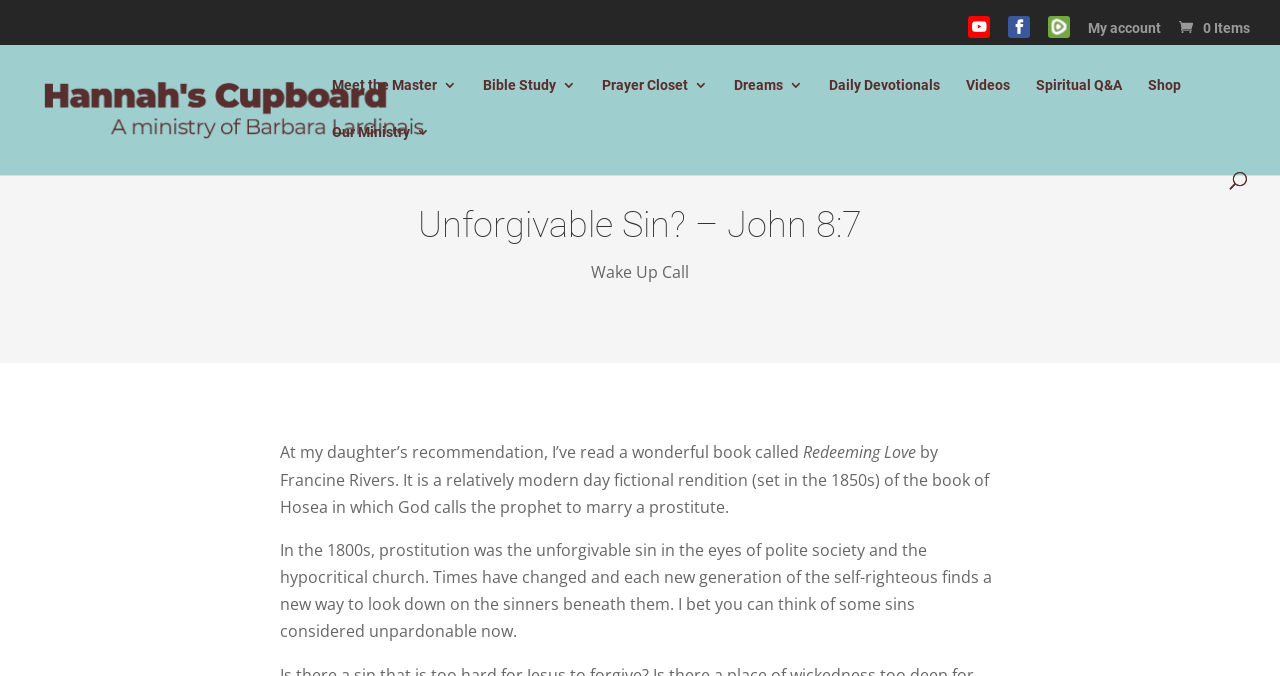What is the name of the book mentioned?
Answer briefly with a single word or phrase based on the image.

Redeeming Love